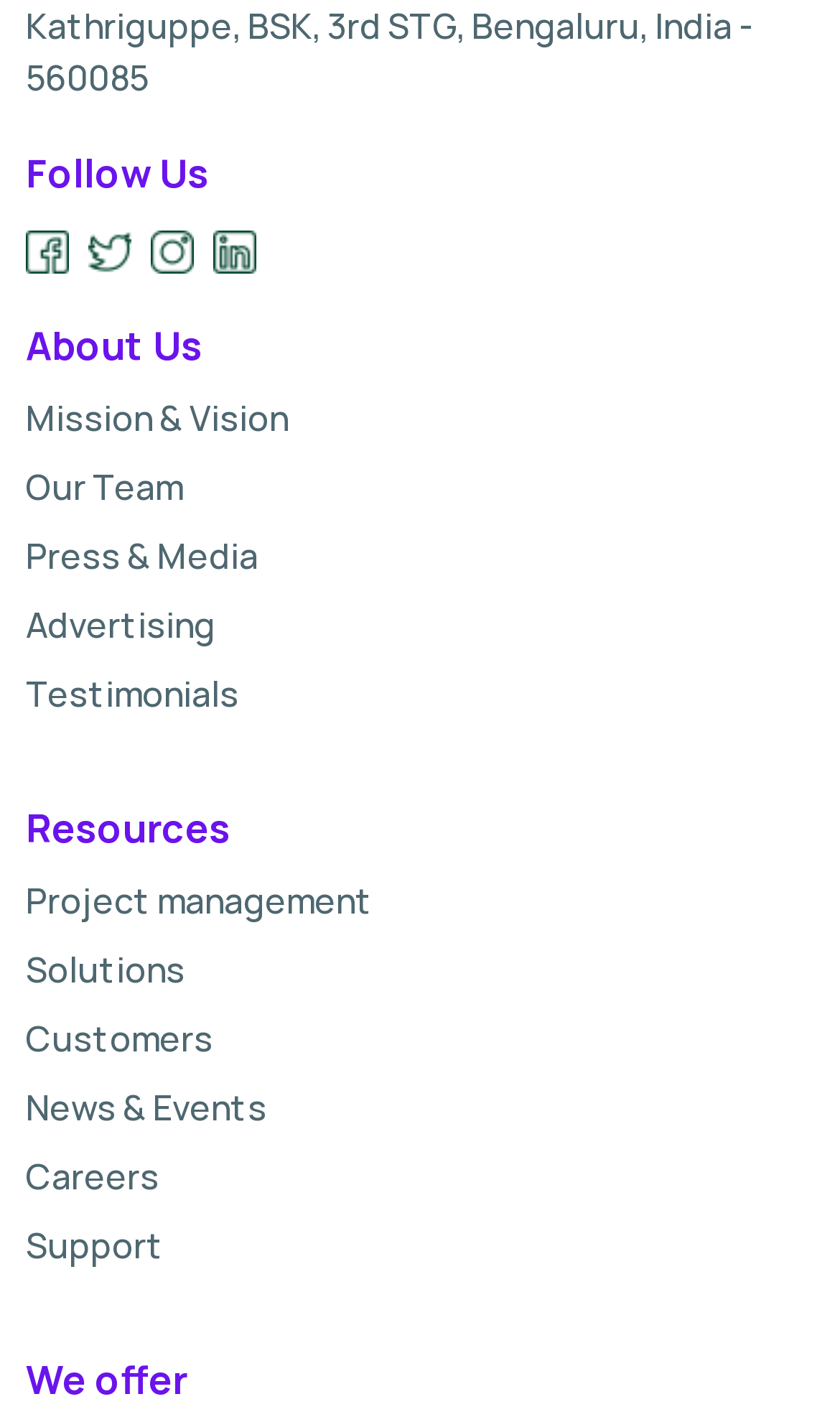Specify the bounding box coordinates for the region that must be clicked to perform the given instruction: "Read the related post about Boyband".

None